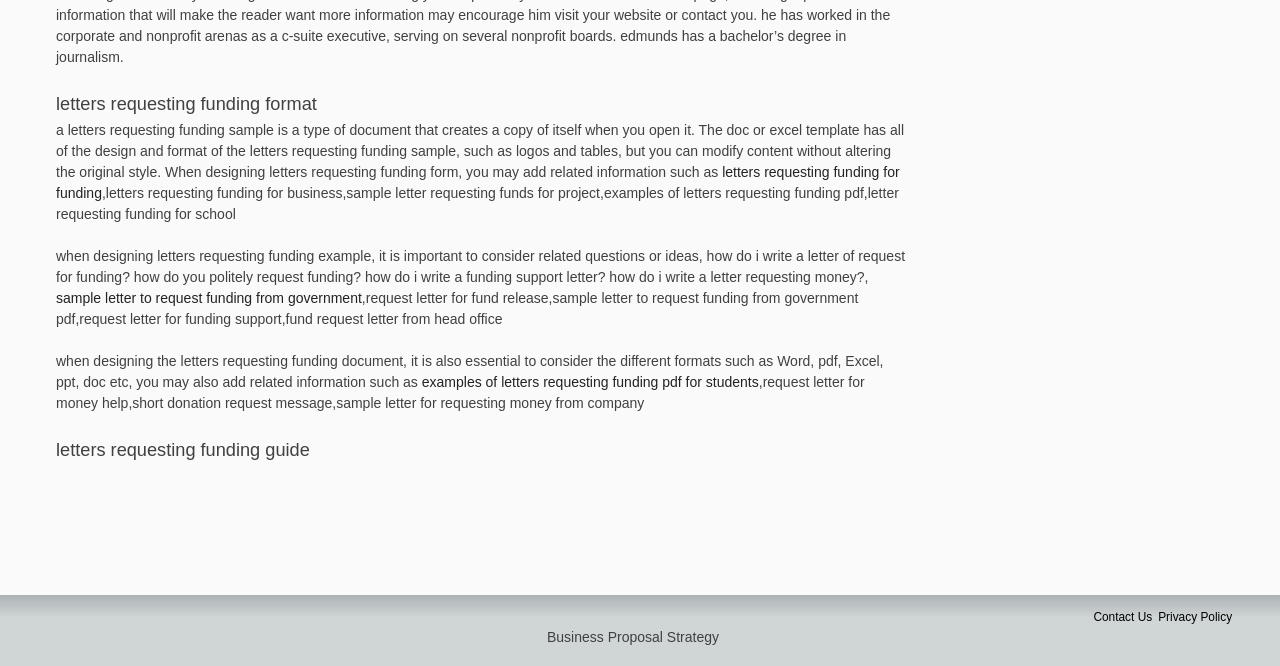What is a letters requesting funding sample?
Examine the screenshot and reply with a single word or phrase.

A document that creates a copy of itself when opened